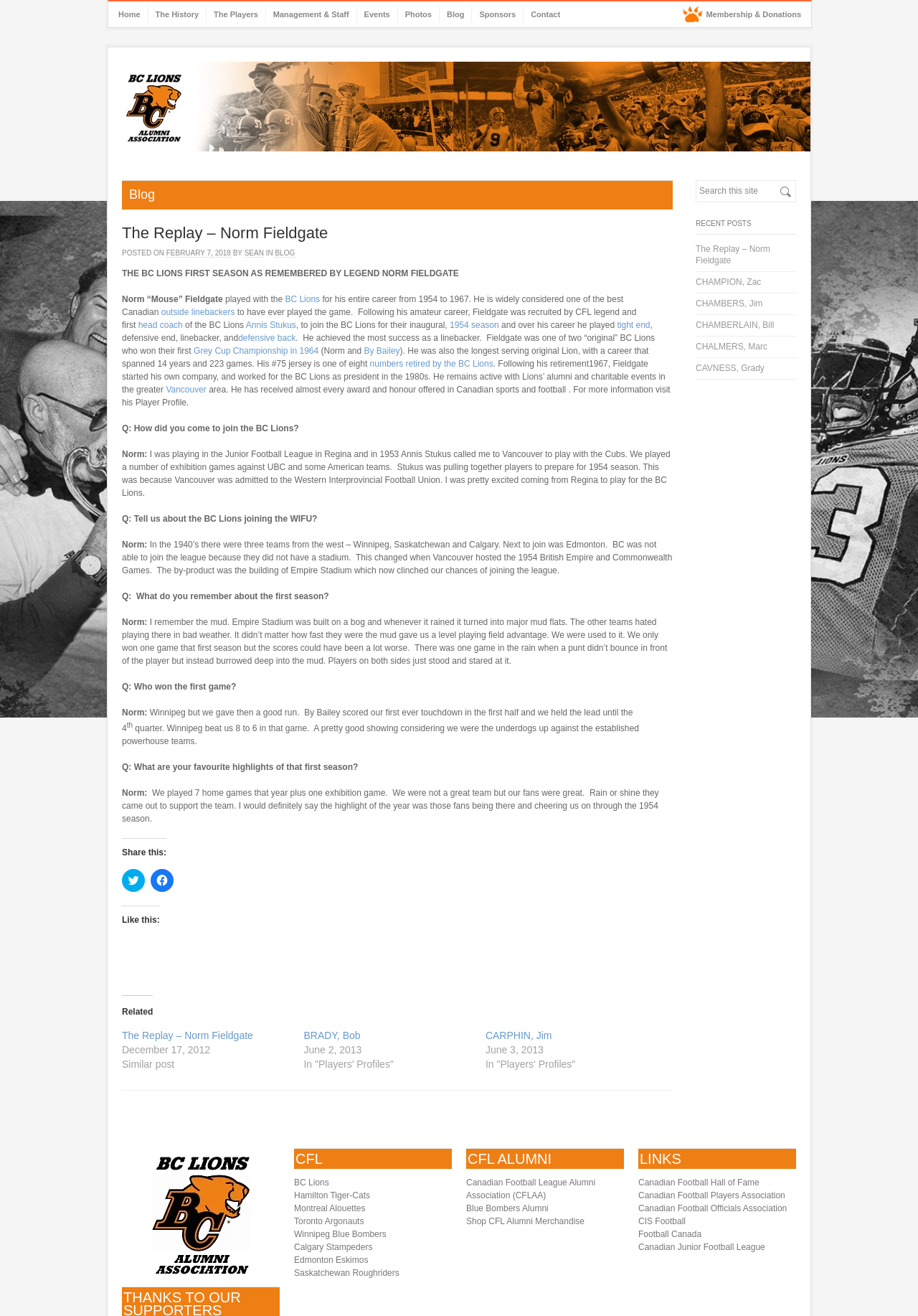Locate the bounding box coordinates for the element described below: "February 7, 2018". The coordinates must be four float values between 0 and 1, formatted as [left, top, right, bottom].

[0.181, 0.189, 0.252, 0.196]